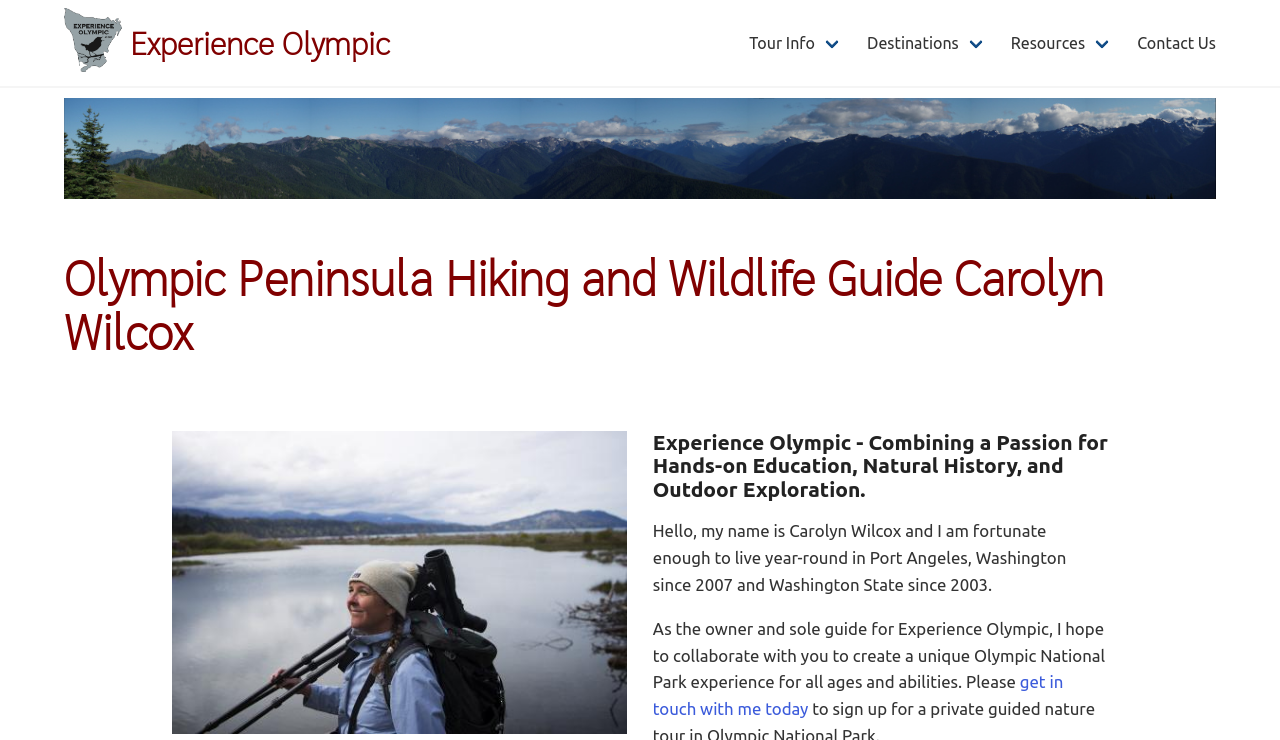Produce an extensive caption that describes everything on the webpage.

The webpage is about Carolyn Wilcox, a hiking, wildlife, and birding guide who founded Experience Olympic in 2013. At the top left corner, there is a small link to "Skip to main content". Next to it, there is a figure with a link to "Home" and an image with the same label. 

On the top right side, there is a link to "Experience Olympic". Below it, there is a navigation menu labeled "MAIN NAVIGATION" with several options, including "Tour Info", "Destinations", "Resources", and "Contact Us". 

Below the navigation menu, there is a large image banner with a mountain landscape. 

The main content of the webpage starts with a heading that displays the title "Olympic Peninsula Hiking and Wildlife Guide Carolyn Wilcox". Below it, there is an image of Carolyn Wilcox, the guide, walking with a spotting scope in a natural setting. 

Next to the image, there is a heading that describes Experience Olympic as a combination of hands-on education, natural history, and outdoor exploration. 

Below the heading, there is a paragraph of text that introduces Carolyn Wilcox, the owner and sole guide of Experience Olympic, who has lived in Port Angeles, Washington since 2007. The text continues to describe her goal of creating a unique Olympic National Park experience for all ages and abilities. 

Finally, there is a link to "get in touch with me today" at the bottom of the page.